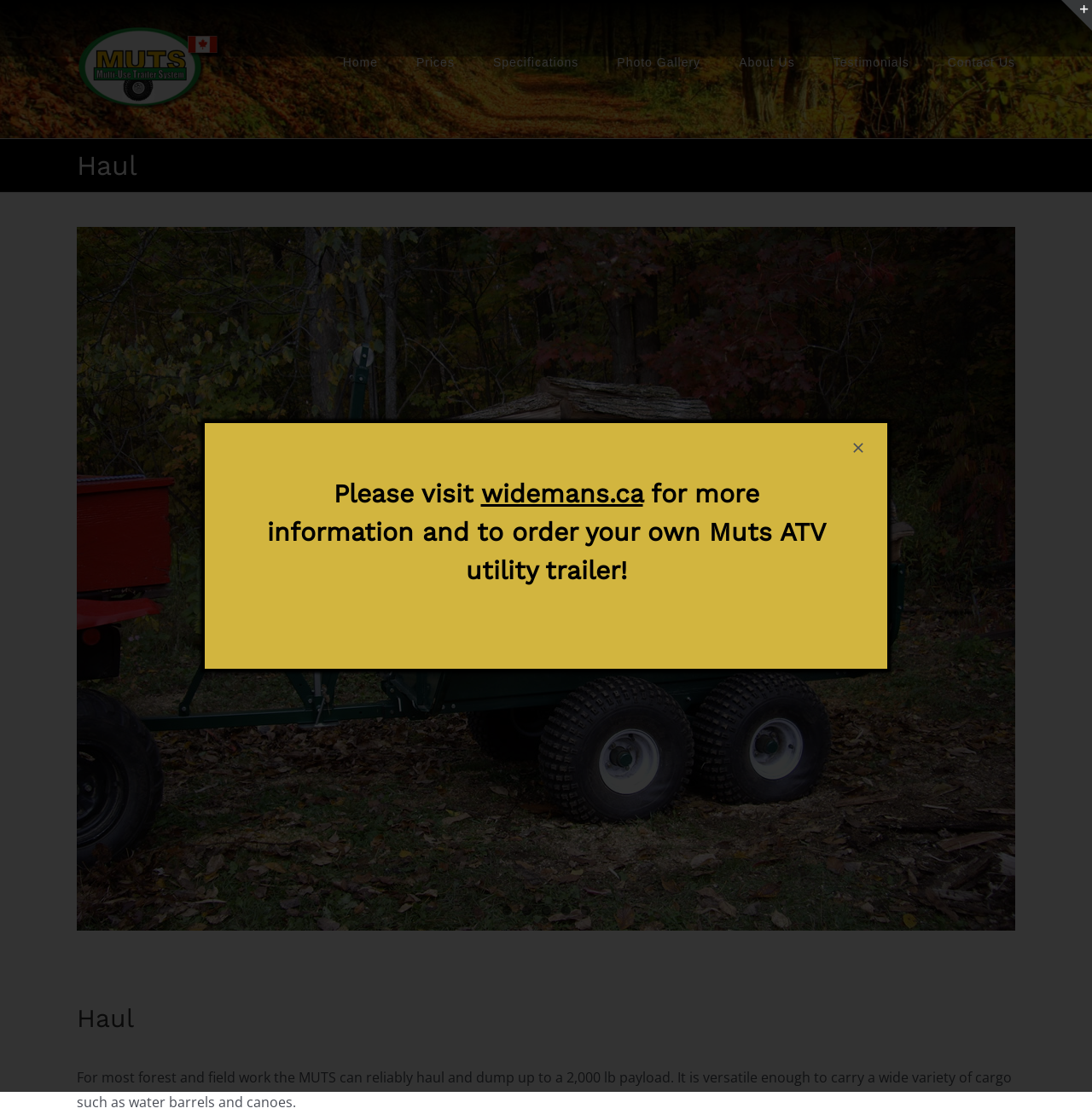Determine the bounding box coordinates of the region to click in order to accomplish the following instruction: "Visit widemans.ca". Provide the coordinates as four float numbers between 0 and 1, specifically [left, top, right, bottom].

[0.44, 0.427, 0.589, 0.454]